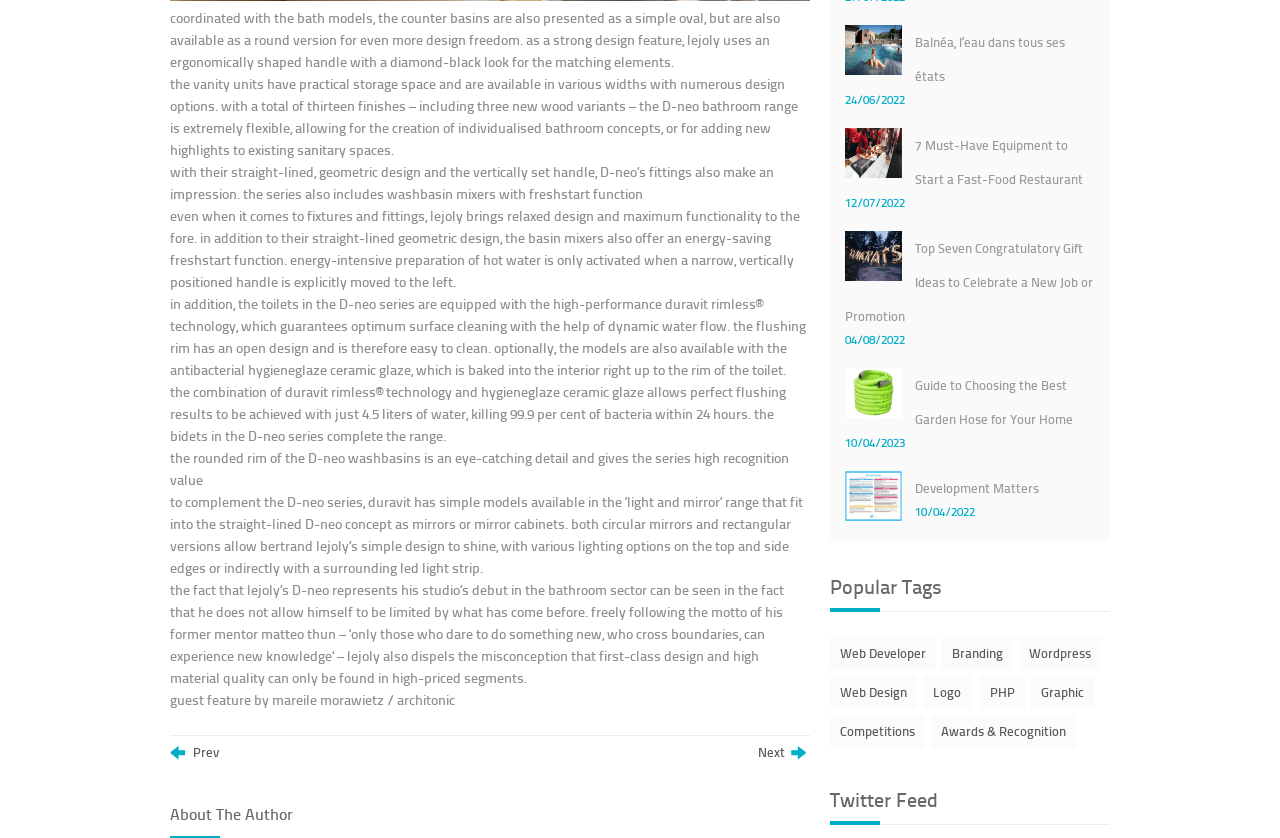What is the material of the hygieneglaze ceramic glaze? Analyze the screenshot and reply with just one word or a short phrase.

ceramic